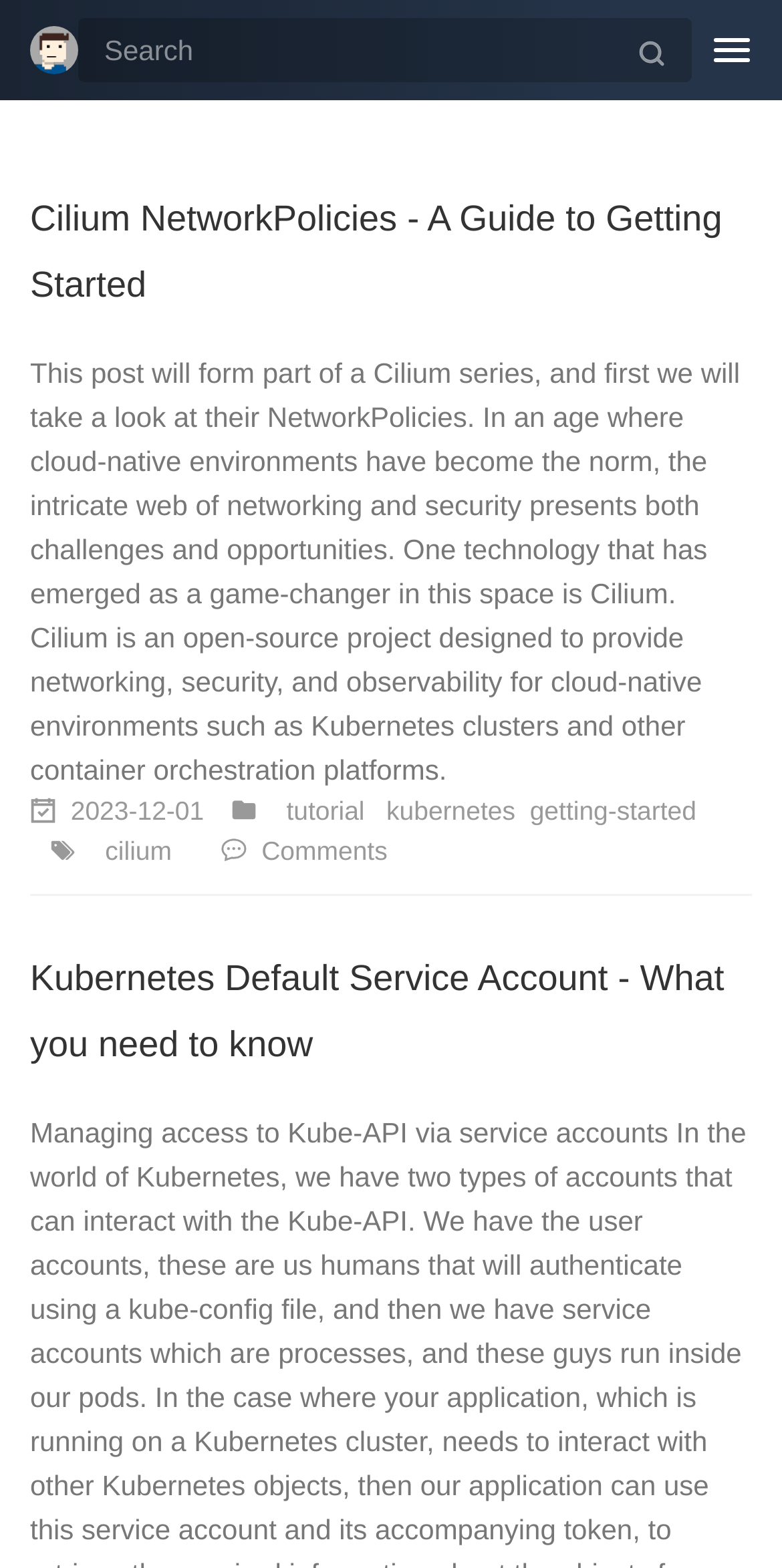Identify the bounding box of the UI component described as: "cilium".

[0.116, 0.534, 0.257, 0.553]